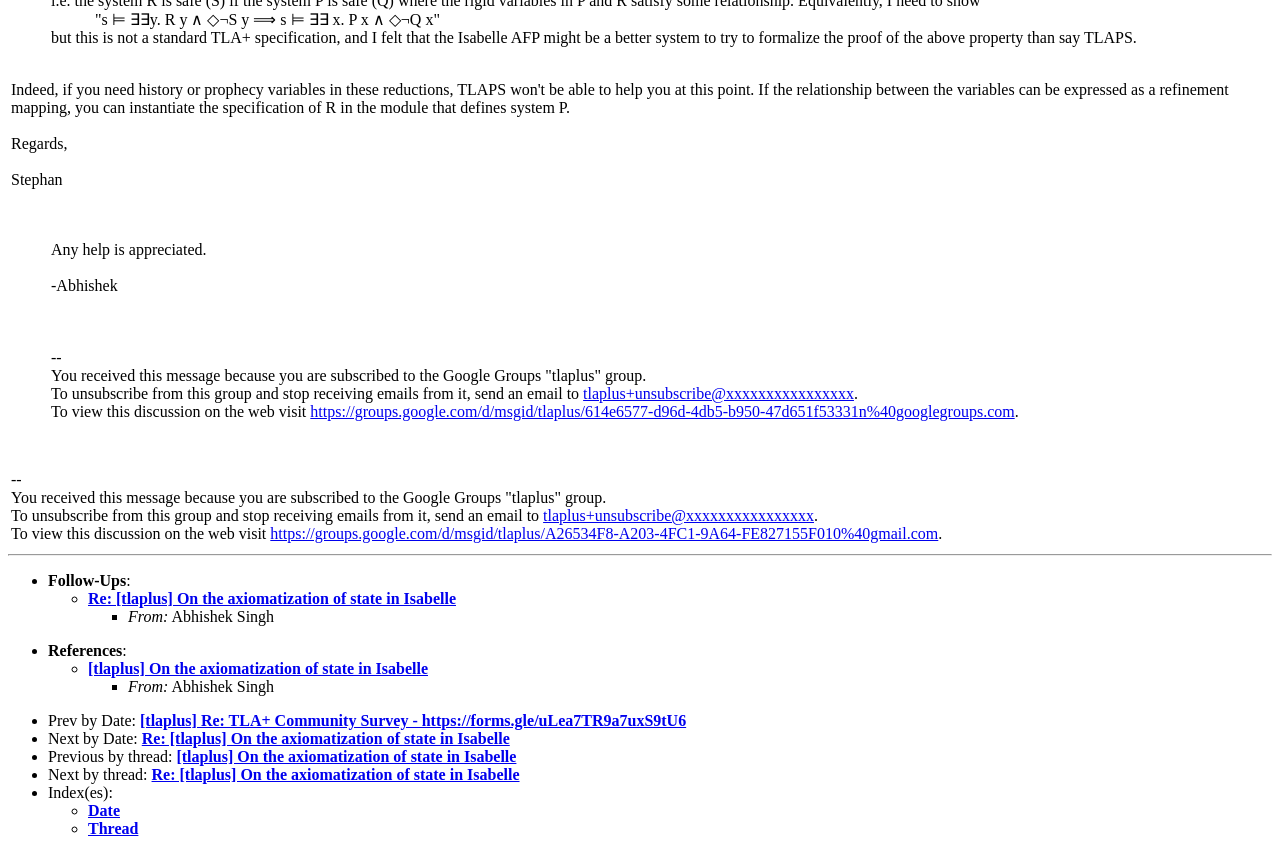Identify the bounding box coordinates of the area that should be clicked in order to complete the given instruction: "Follow the link to the previous thread". The bounding box coordinates should be four float numbers between 0 and 1, i.e., [left, top, right, bottom].

[0.138, 0.876, 0.403, 0.896]